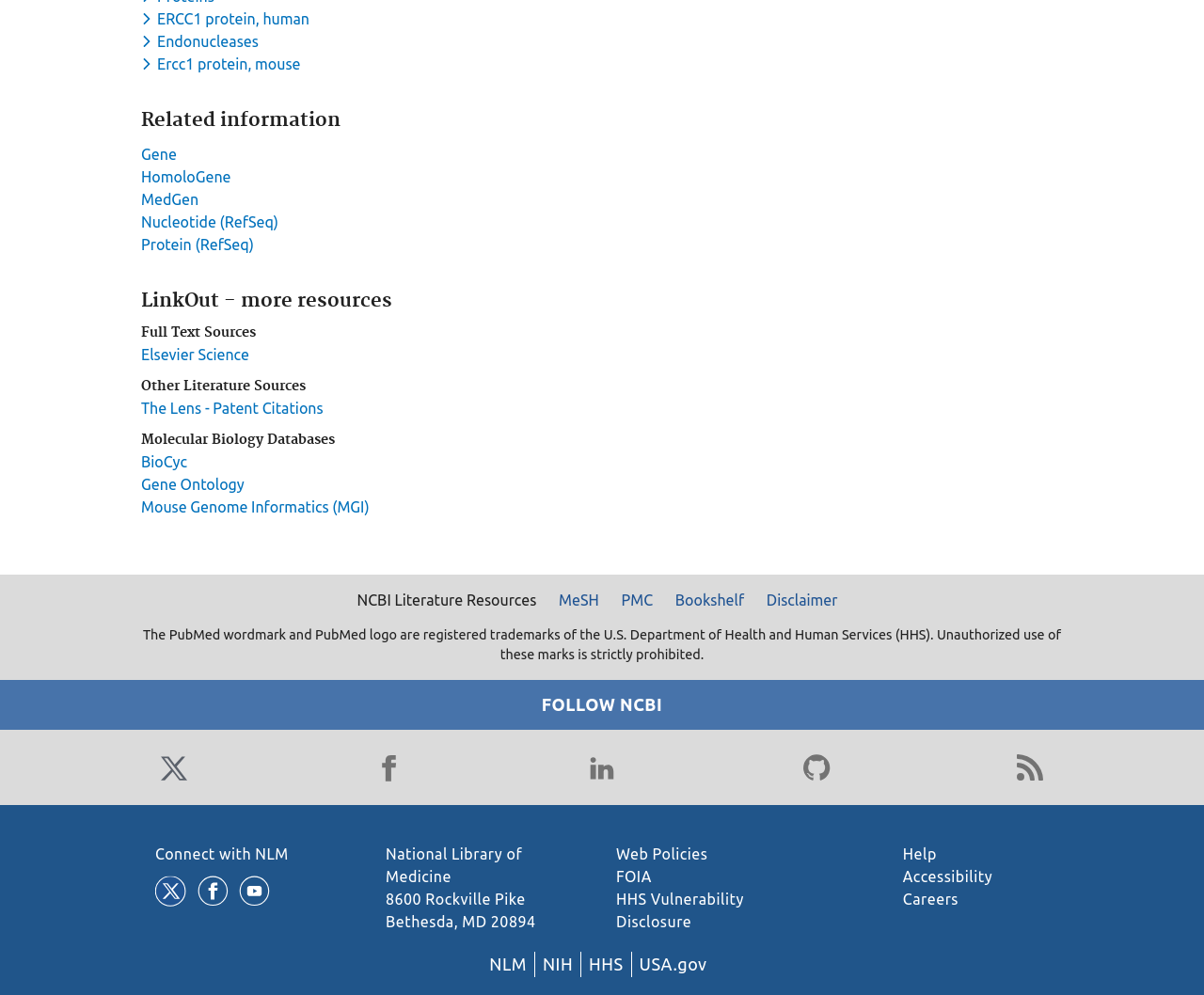Determine the bounding box coordinates of the target area to click to execute the following instruction: "Connect with NLM."

[0.129, 0.85, 0.24, 0.867]